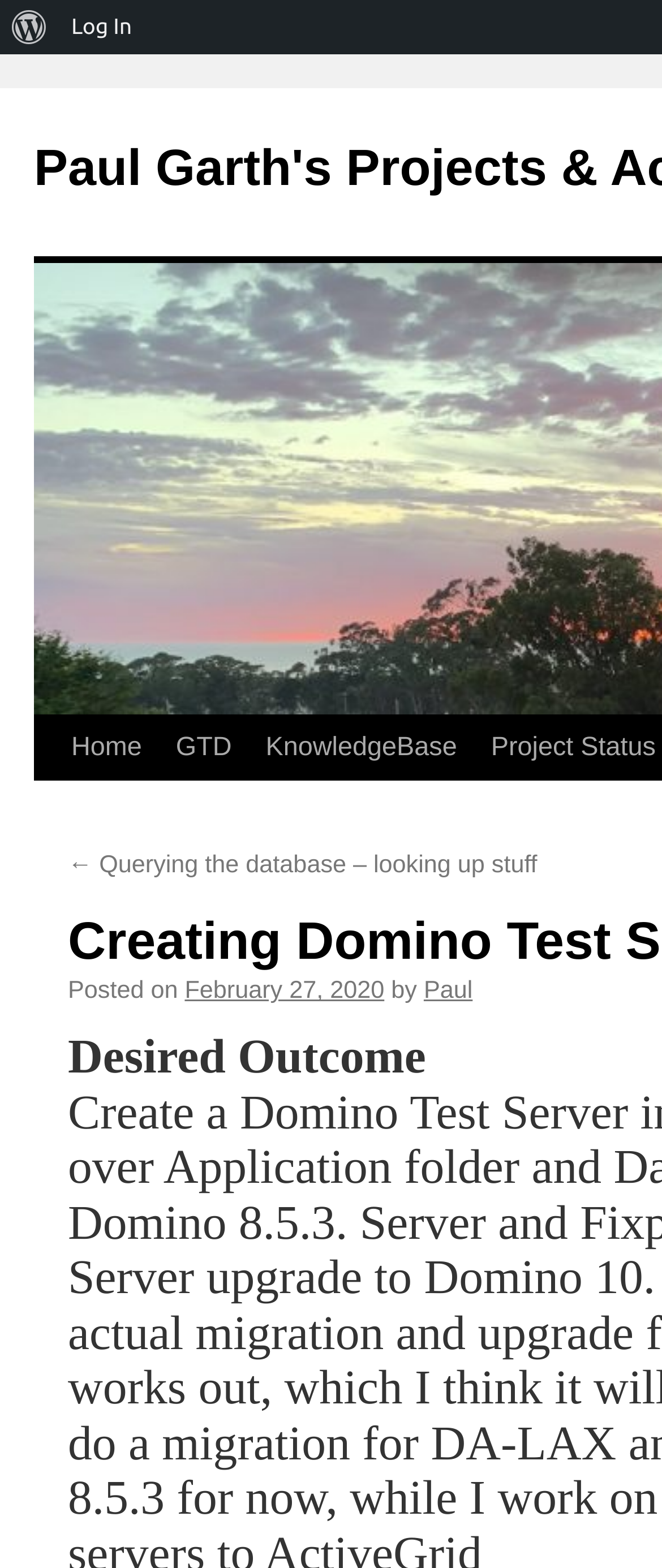Identify the bounding box for the UI element specified in this description: "Log In". The coordinates must be four float numbers between 0 and 1, formatted as [left, top, right, bottom].

[0.09, 0.0, 0.22, 0.035]